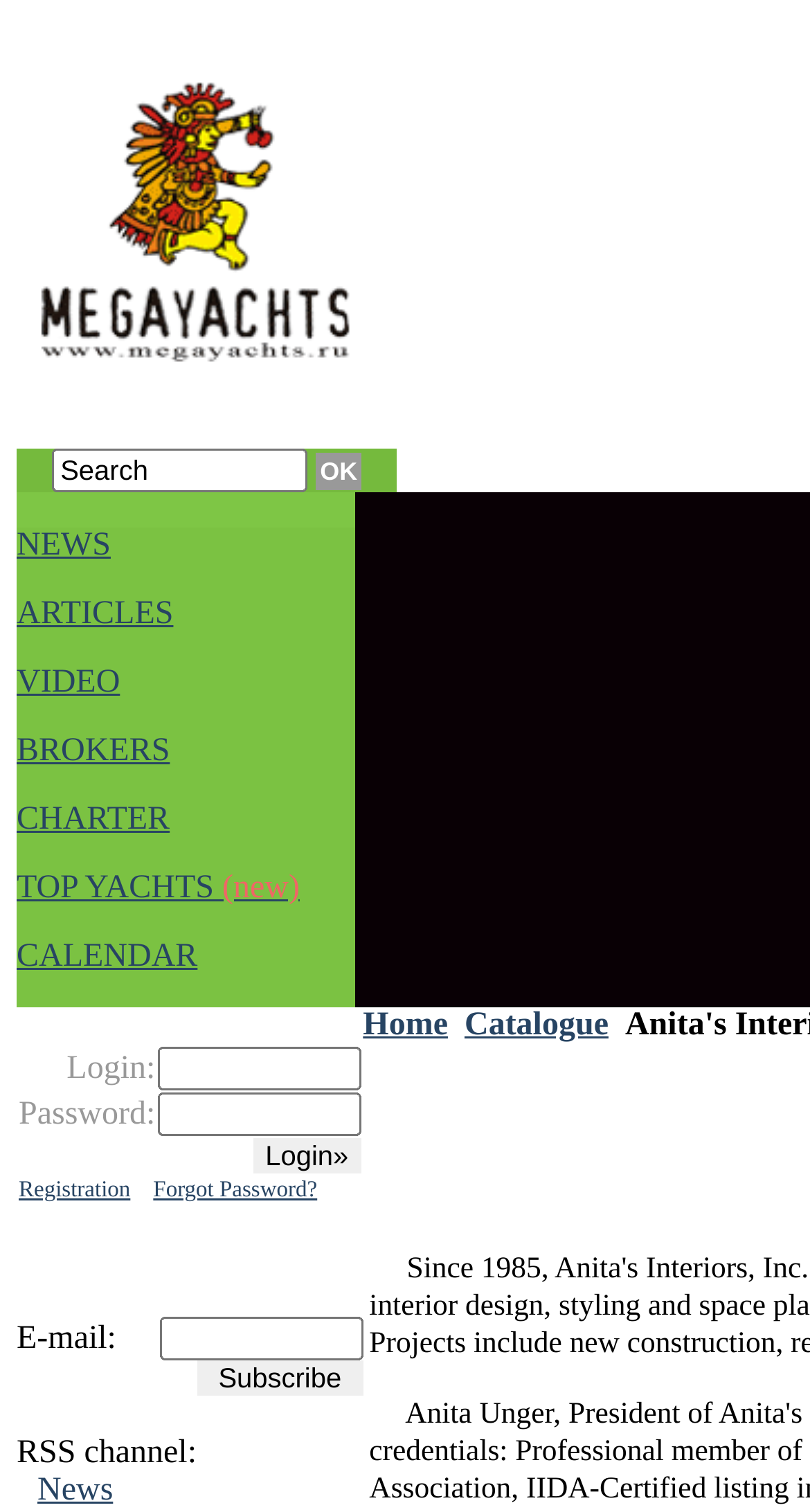Please identify the bounding box coordinates of the element that needs to be clicked to execute the following command: "Open navigation menu". Provide the bounding box using four float numbers between 0 and 1, formatted as [left, top, right, bottom].

None